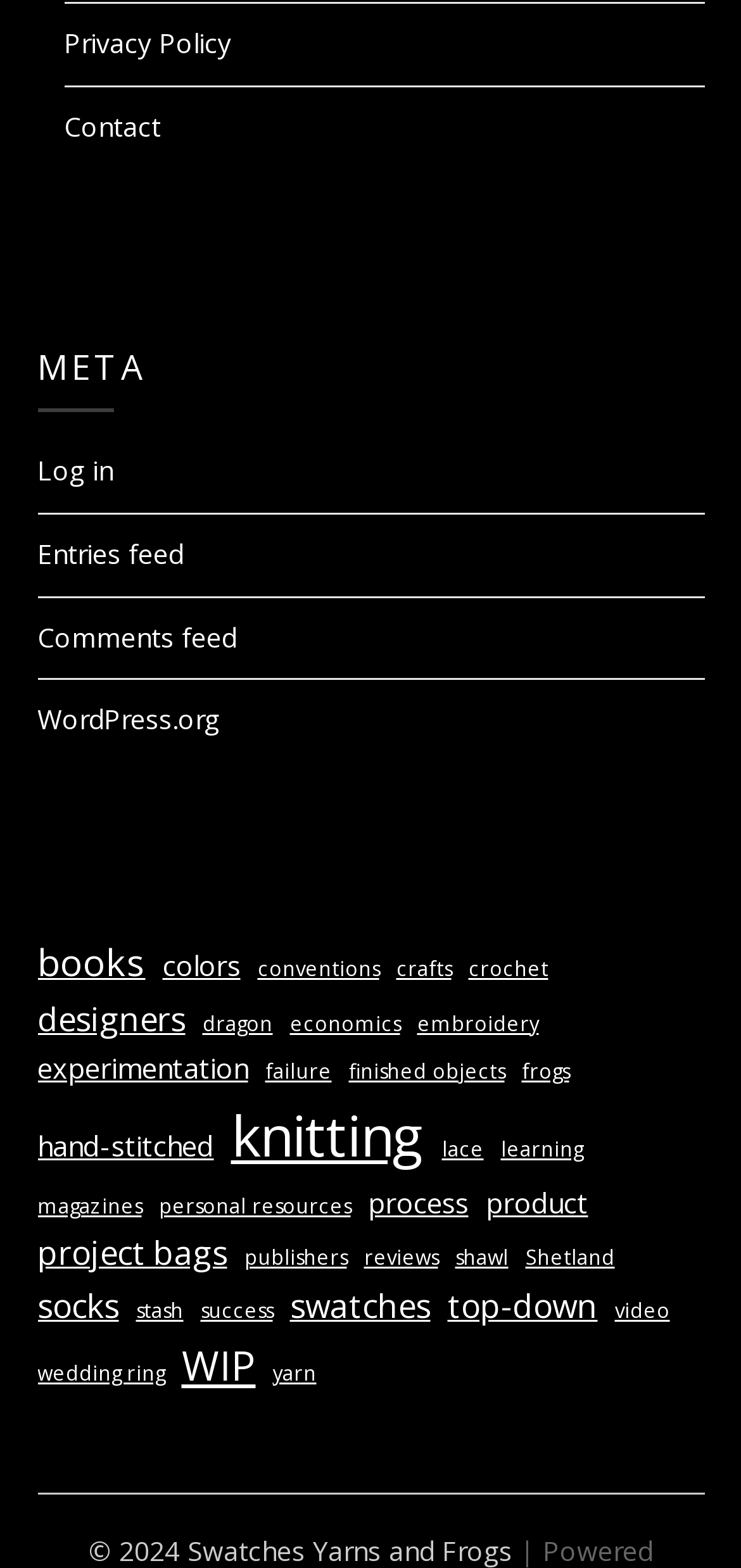Identify the bounding box coordinates for the UI element described as follows: Entries feed. Use the format (top-left x, top-left y, bottom-right x, bottom-right y) and ensure all values are floating point numbers between 0 and 1.

[0.05, 0.341, 0.247, 0.364]